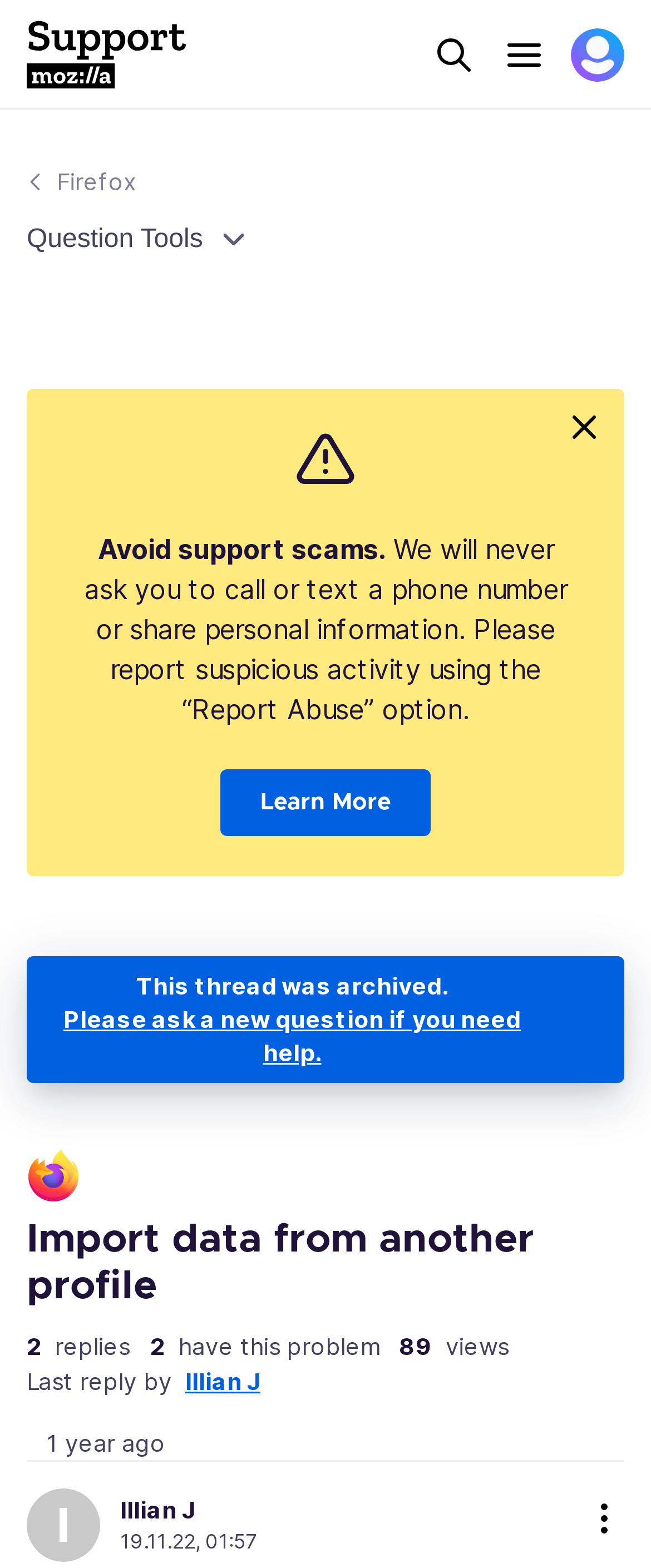Refer to the element description parent_node: Search aria-role="button" and identify the corresponding bounding box in the screenshot. Format the coordinates as (top-left x, top-left y, bottom-right x, bottom-right y) with values in the range of 0 to 1.

[0.877, 0.018, 0.959, 0.052]